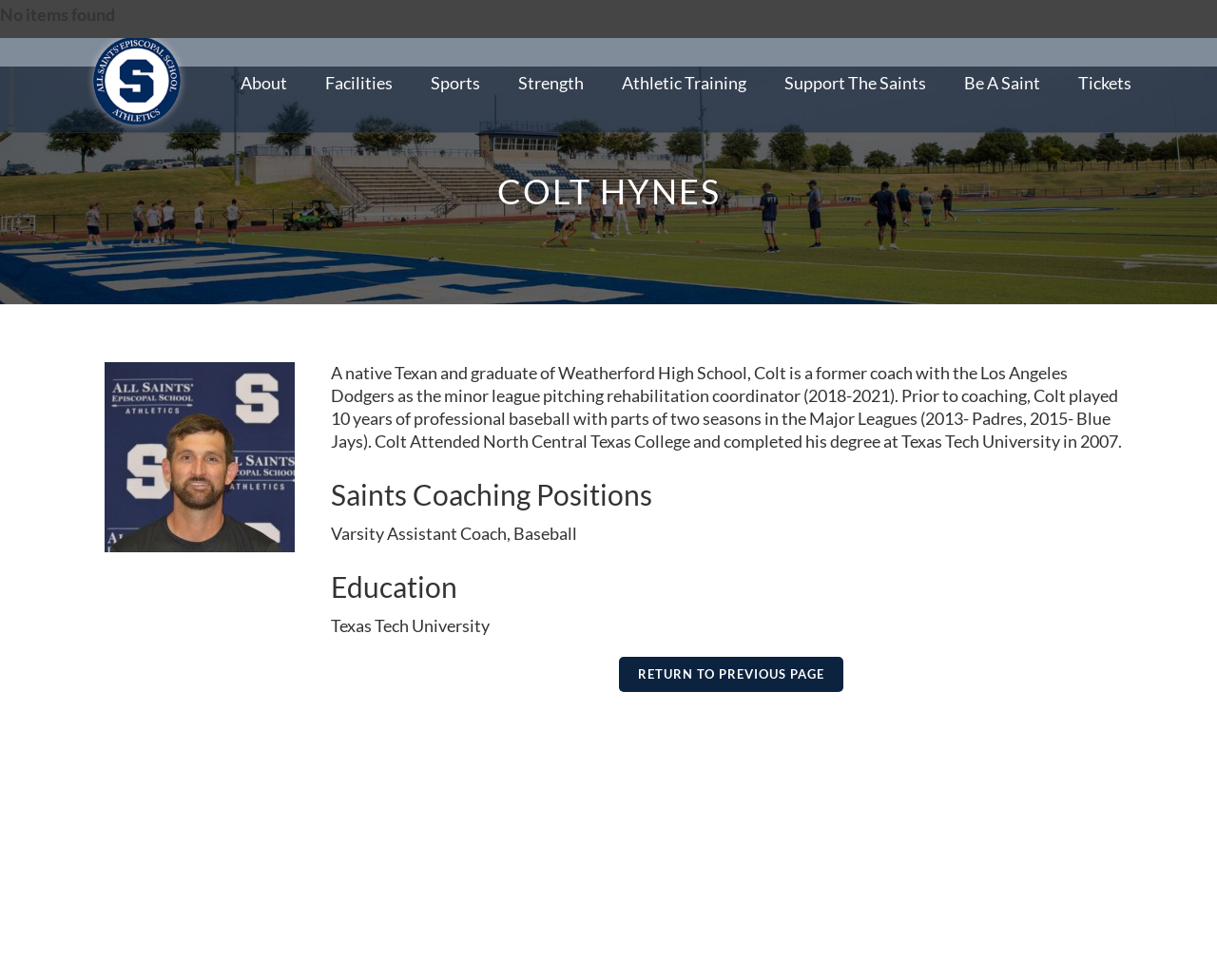Given the element description, predict the bounding box coordinates in the format (top-left x, top-left y, bottom-right x, bottom-right y). Make sure all values are between 0 and 1. Here is the element description: Be a Saint

[0.777, 0.073, 0.87, 0.096]